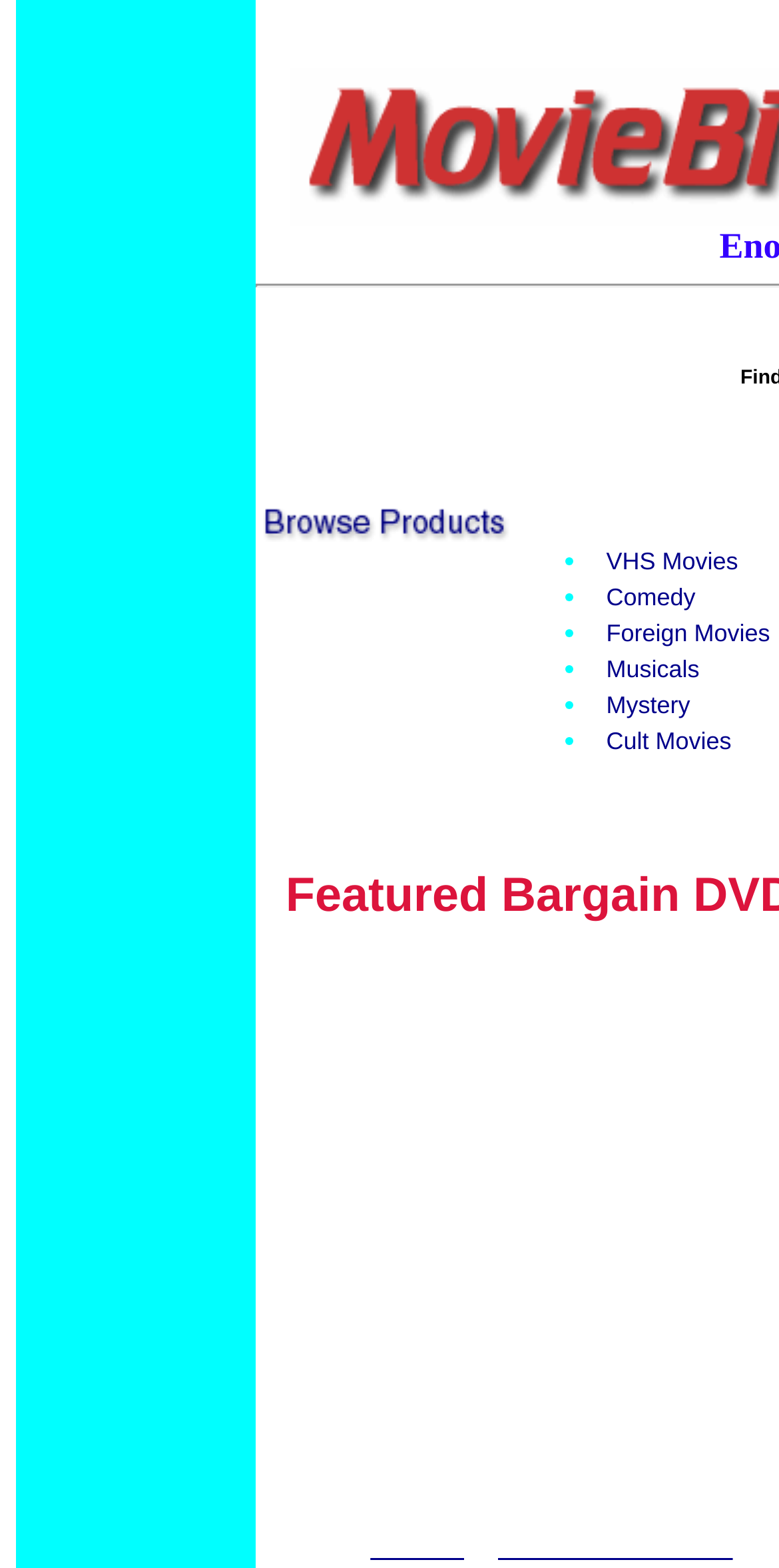Using the provided element description, identify the bounding box coordinates as (top-left x, top-left y, bottom-right x, bottom-right y). Ensure all values are between 0 and 1. Description: Mystery

[0.778, 0.441, 0.886, 0.458]